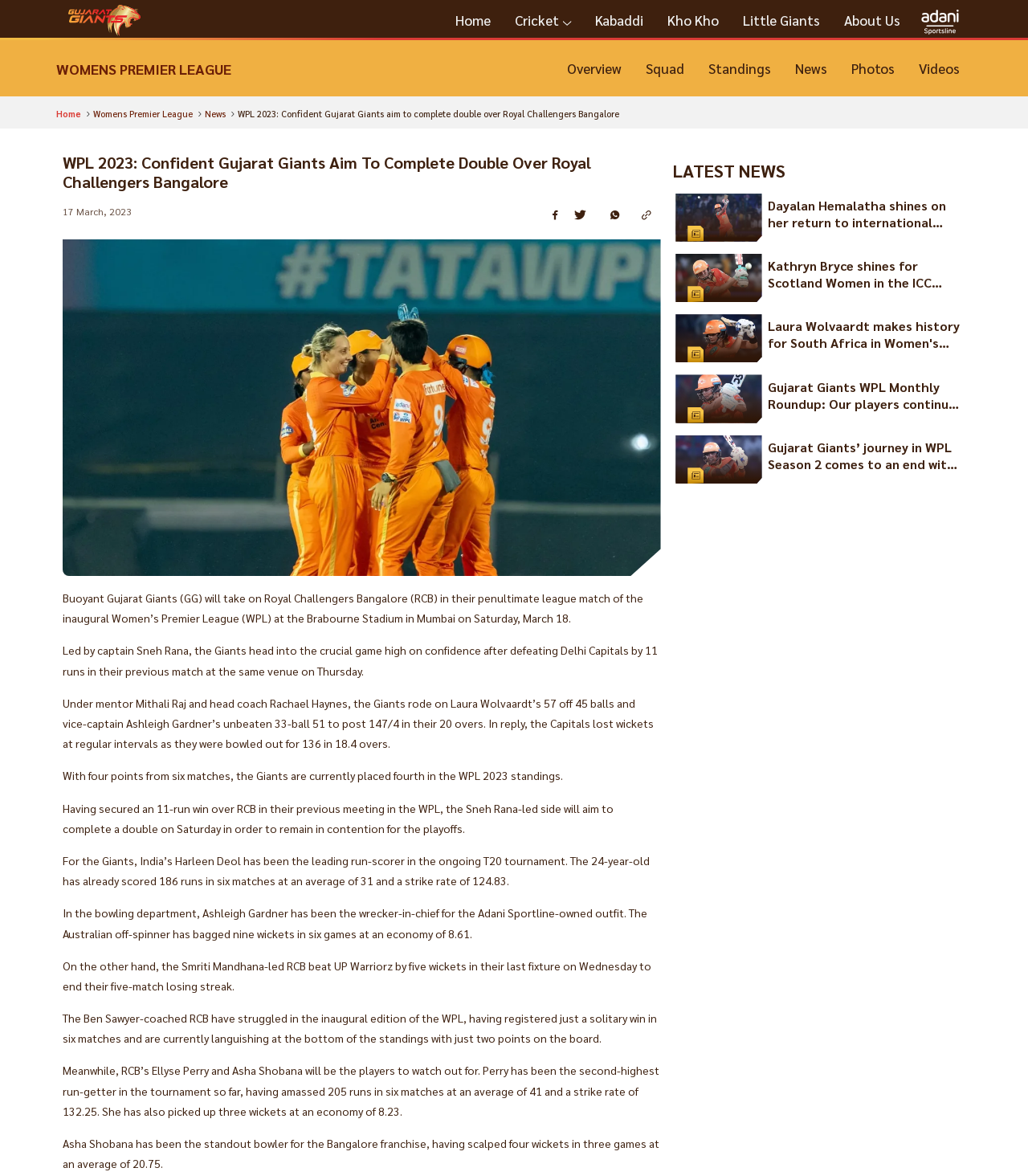Identify the bounding box coordinates of the element to click to follow this instruction: 'Click on the 'Home' link'. Ensure the coordinates are four float values between 0 and 1, provided as [left, top, right, bottom].

[0.431, 0.004, 0.489, 0.03]